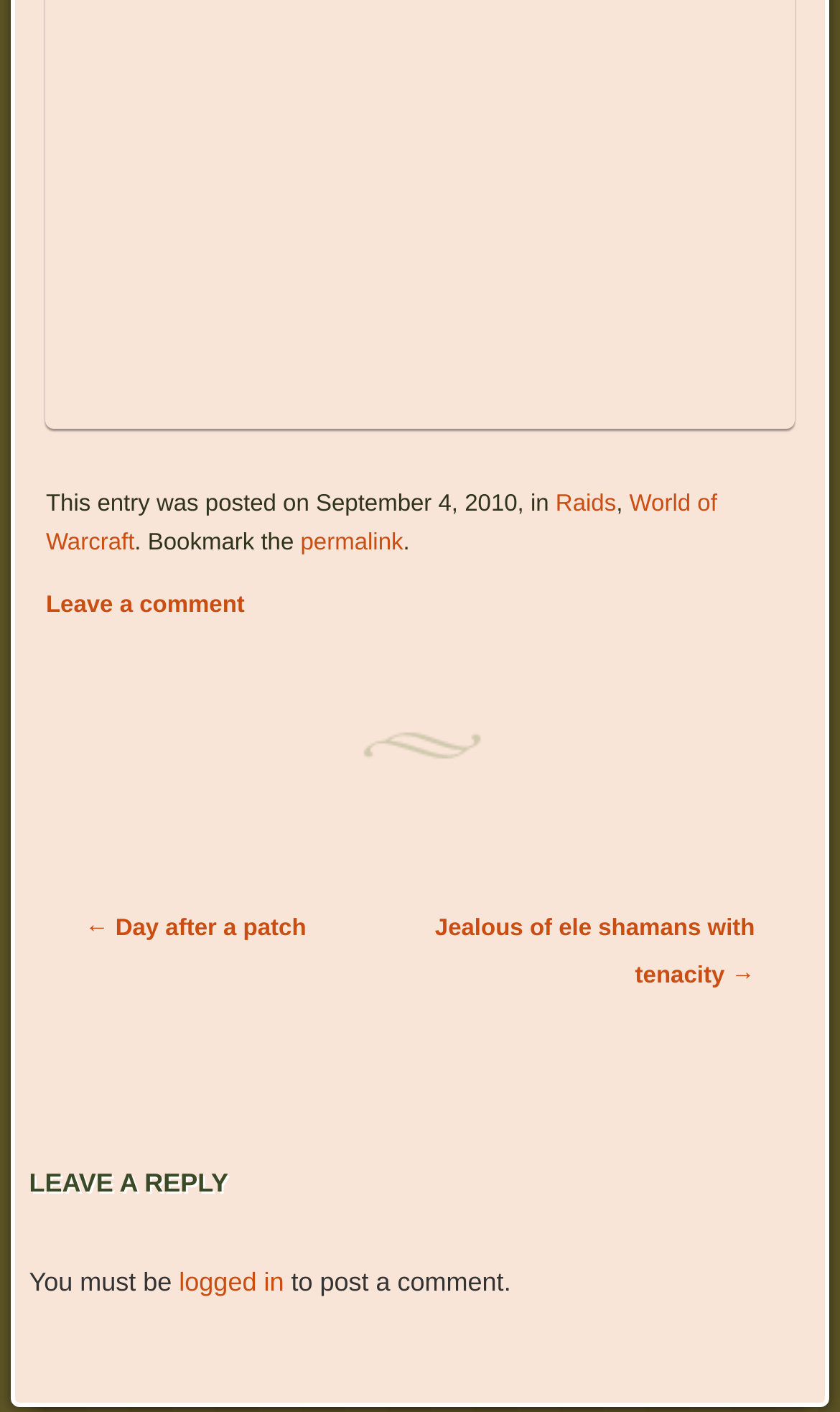Predict the bounding box for the UI component with the following description: "permalink".

[0.358, 0.376, 0.48, 0.394]